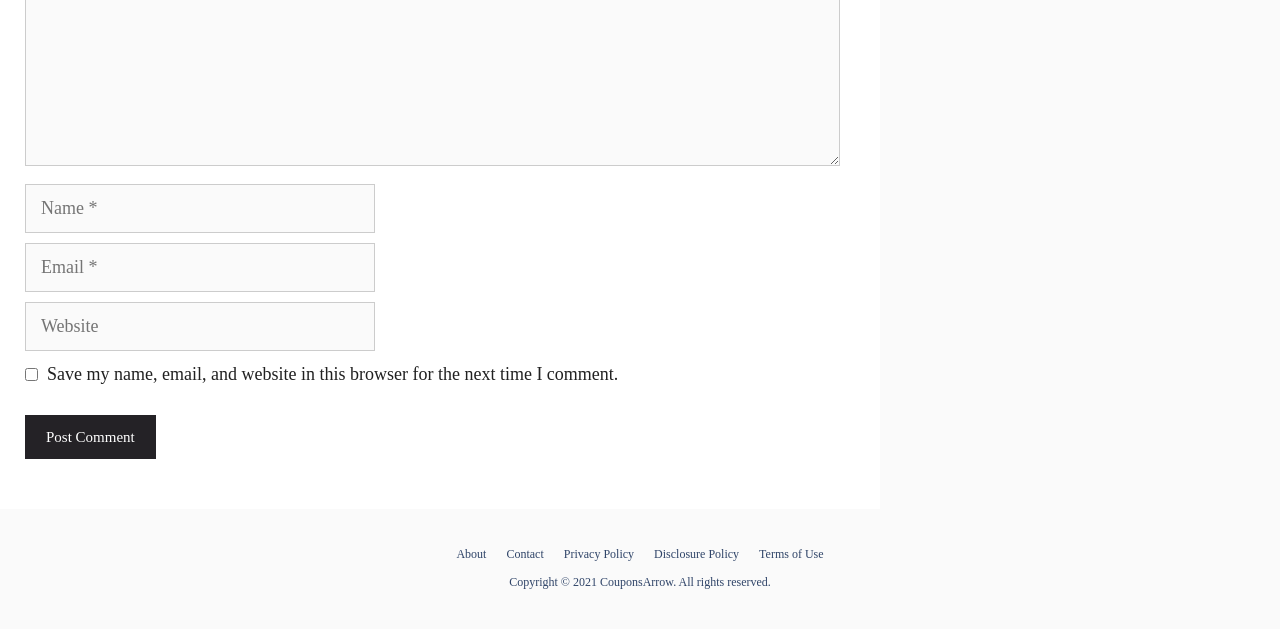Determine the bounding box coordinates for the UI element with the following description: "parent_node: Comment name="email" placeholder="Email *"". The coordinates should be four float numbers between 0 and 1, represented as [left, top, right, bottom].

[0.02, 0.386, 0.293, 0.463]